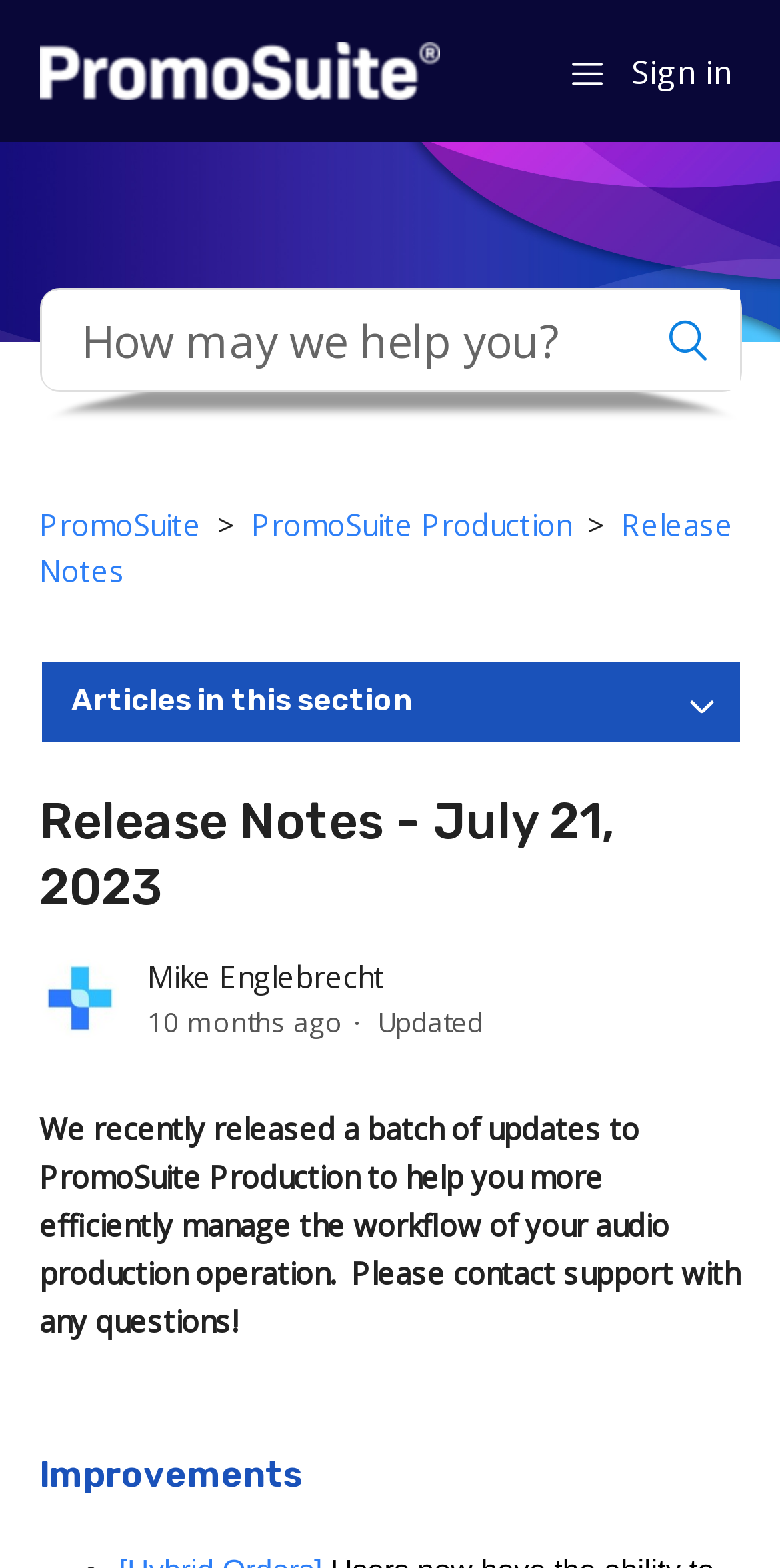Can you pinpoint the bounding box coordinates for the clickable element required for this instruction: "Toggle navigation menu"? The coordinates should be four float numbers between 0 and 1, i.e., [left, top, right, bottom].

[0.732, 0.032, 0.773, 0.058]